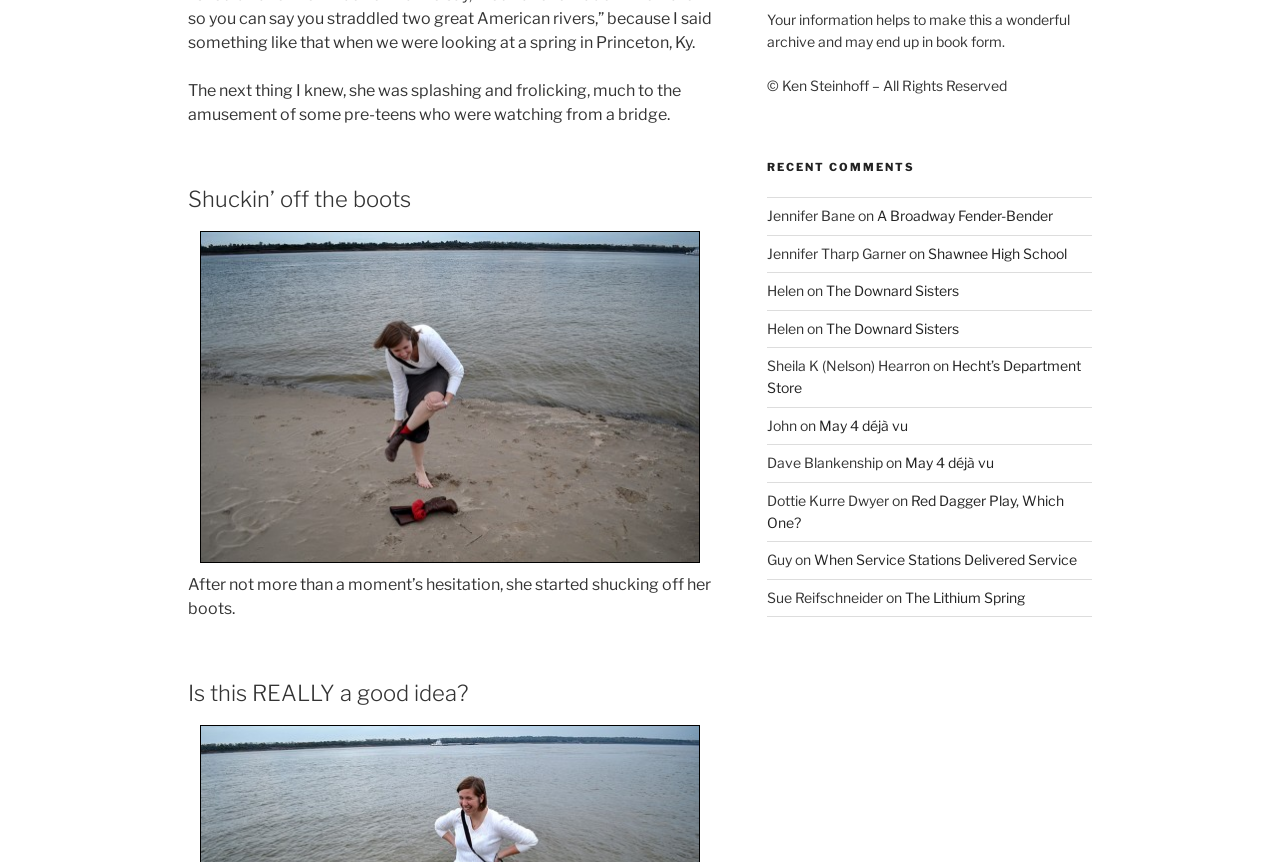Find the bounding box coordinates of the clickable region needed to perform the following instruction: "Read the recent comment from Jennifer Bane". The coordinates should be provided as four float numbers between 0 and 1, i.e., [left, top, right, bottom].

[0.599, 0.241, 0.668, 0.26]